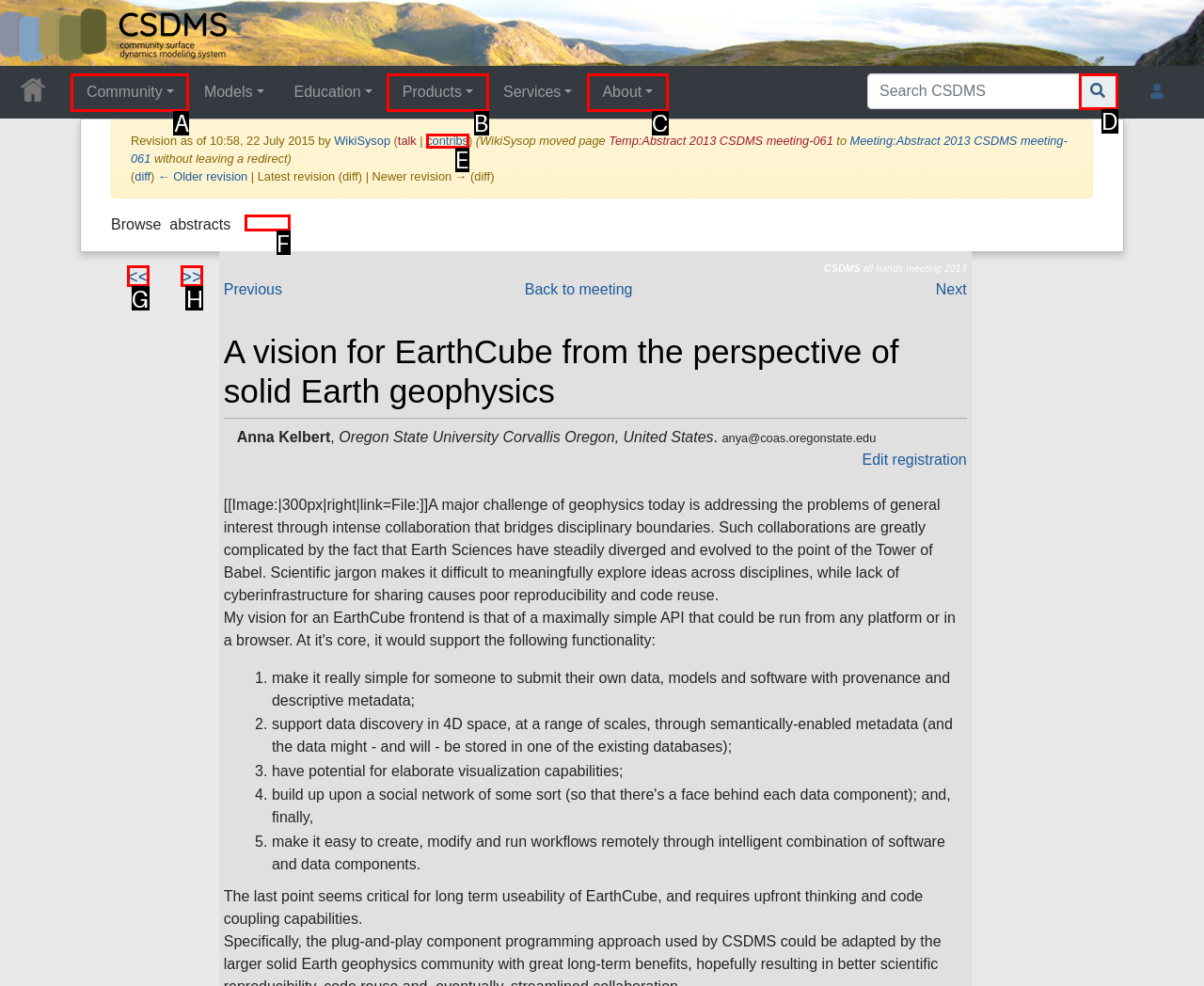Given the element description: Read more about Brendan
Pick the letter of the correct option from the list.

None